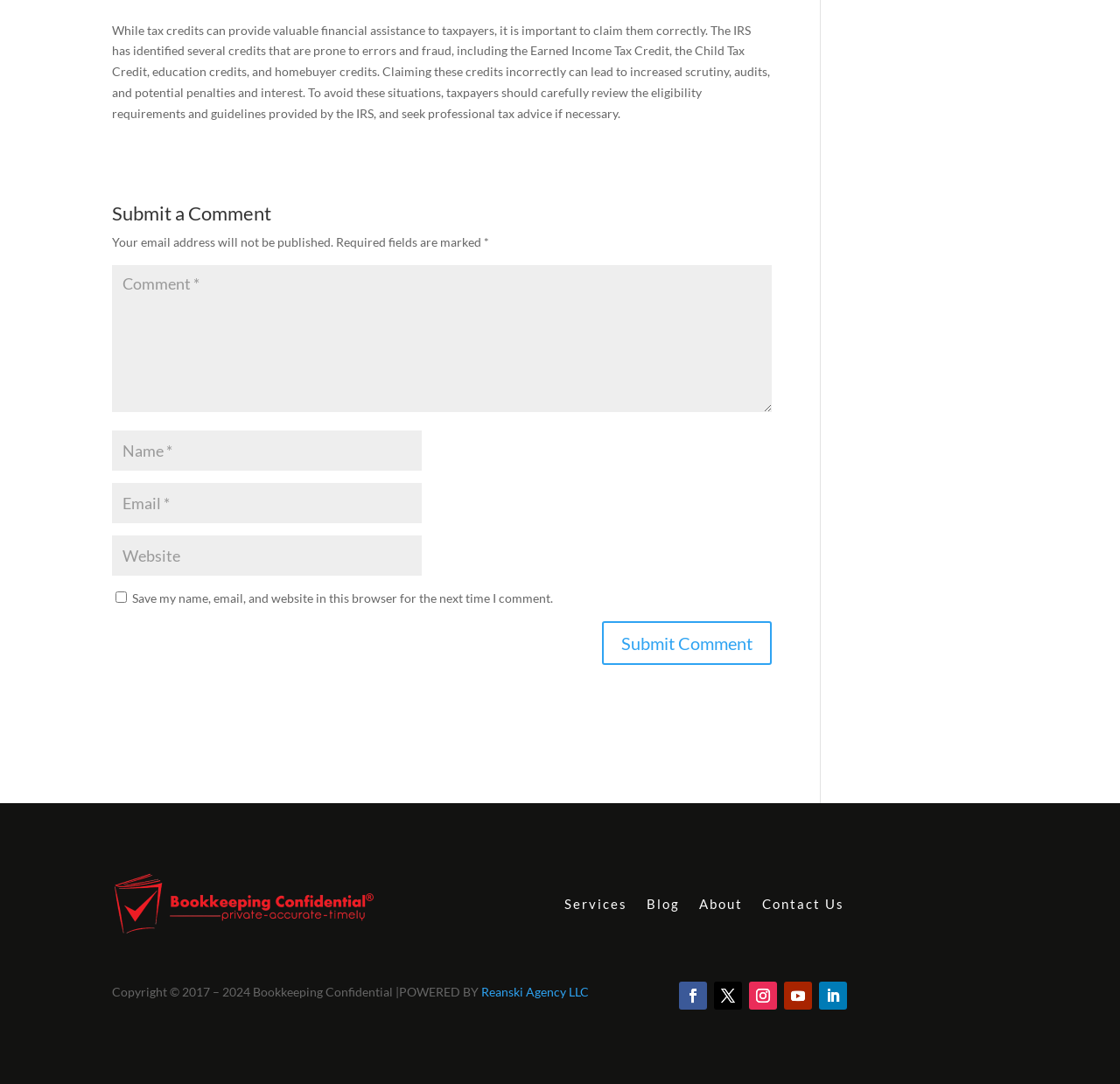Determine the bounding box coordinates of the region to click in order to accomplish the following instruction: "Enter a comment". Provide the coordinates as four float numbers between 0 and 1, specifically [left, top, right, bottom].

[0.1, 0.245, 0.689, 0.38]